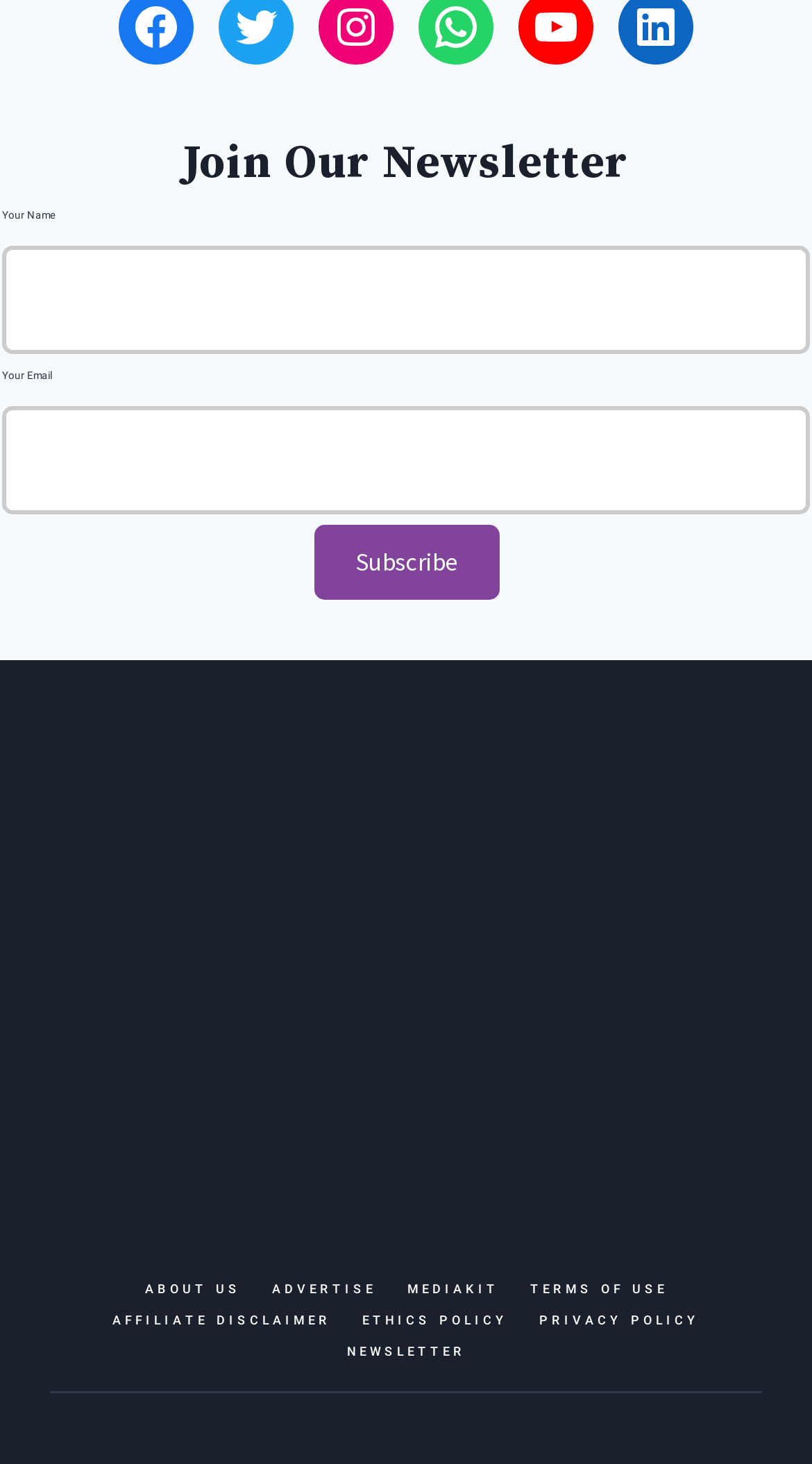Based on the element description: "Terms Of Use", identify the UI element and provide its bounding box coordinates. Use four float numbers between 0 and 1, [left, top, right, bottom].

[0.633, 0.869, 0.841, 0.891]